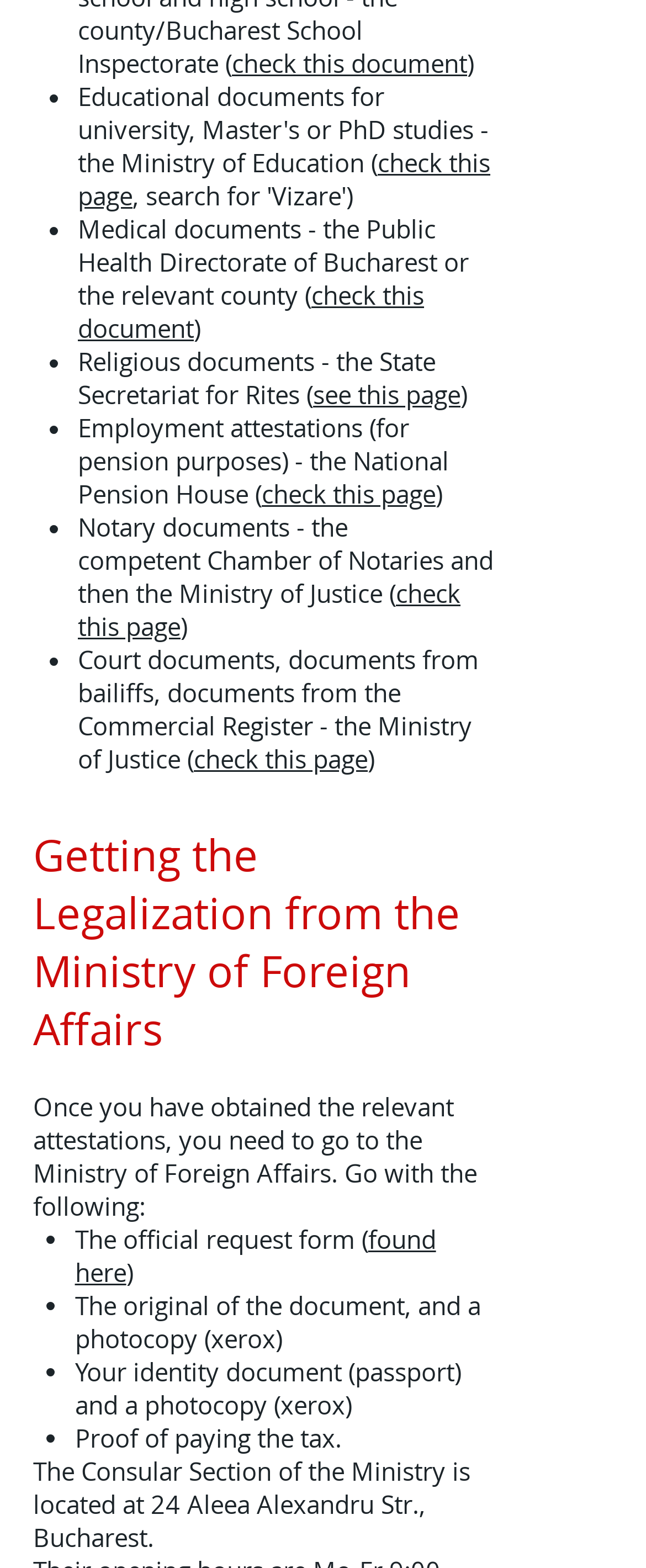Point out the bounding box coordinates of the section to click in order to follow this instruction: "check this page".

[0.121, 0.093, 0.759, 0.135]